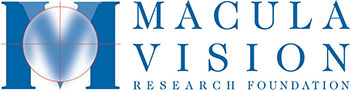Give a complete and detailed account of the image.

The image features the logo of the Macula Vision Research Foundation. The design prominently includes the words "MACULA VISION" in bold blue letters, with "RESEARCH FOUNDATION" displayed below in a smaller font. The logo also incorporates a circular graphic element that symbolizes the eye, positioned at the center of the text, with crosshairs indicating a focus on vision and eye health. This logo represents the organization's commitment to research and education regarding macular health, particularly concerning issues like macular pucker, which affects central vision.